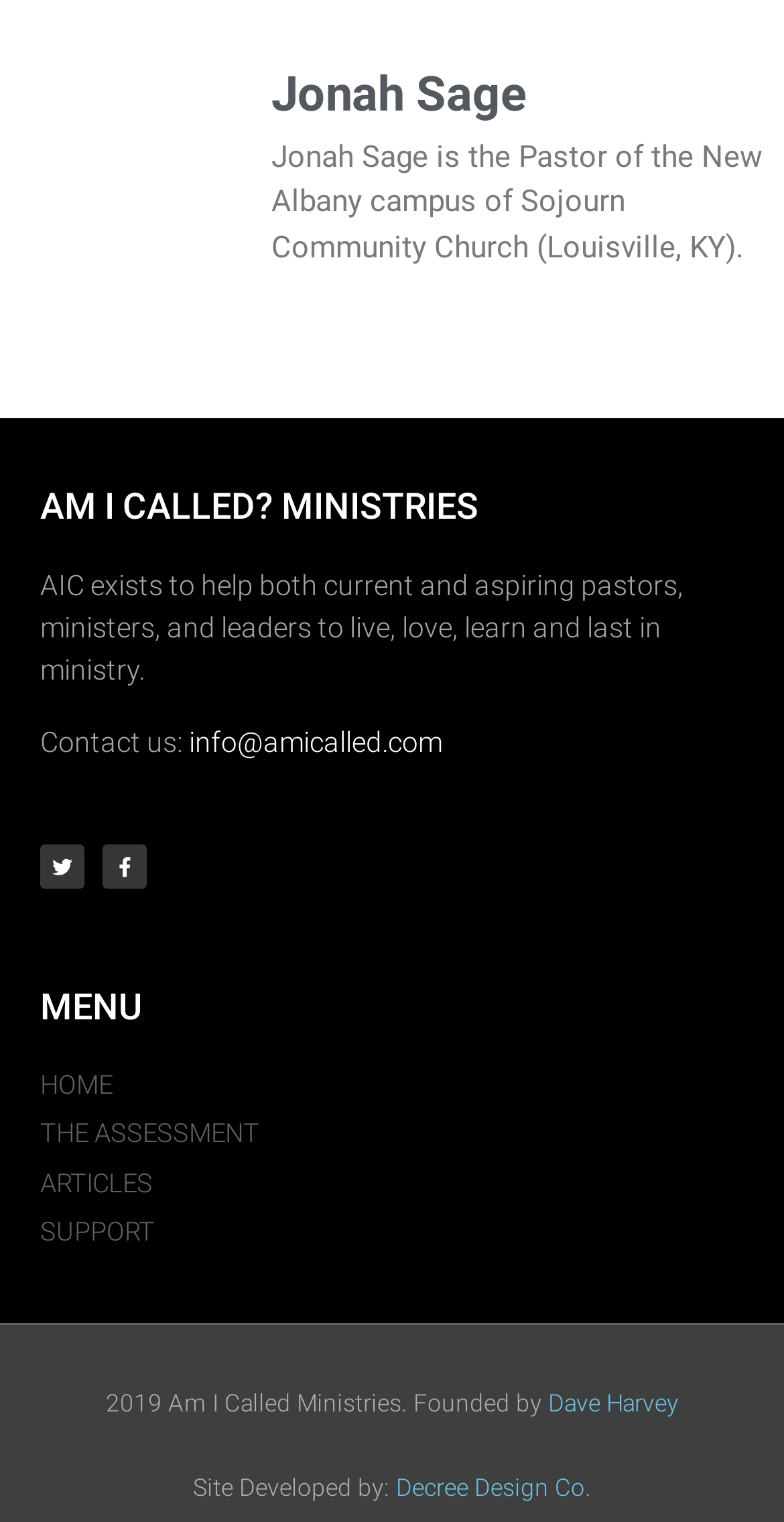Who is the pastor of the New Albany campus?
Using the screenshot, give a one-word or short phrase answer.

Jonah Sage